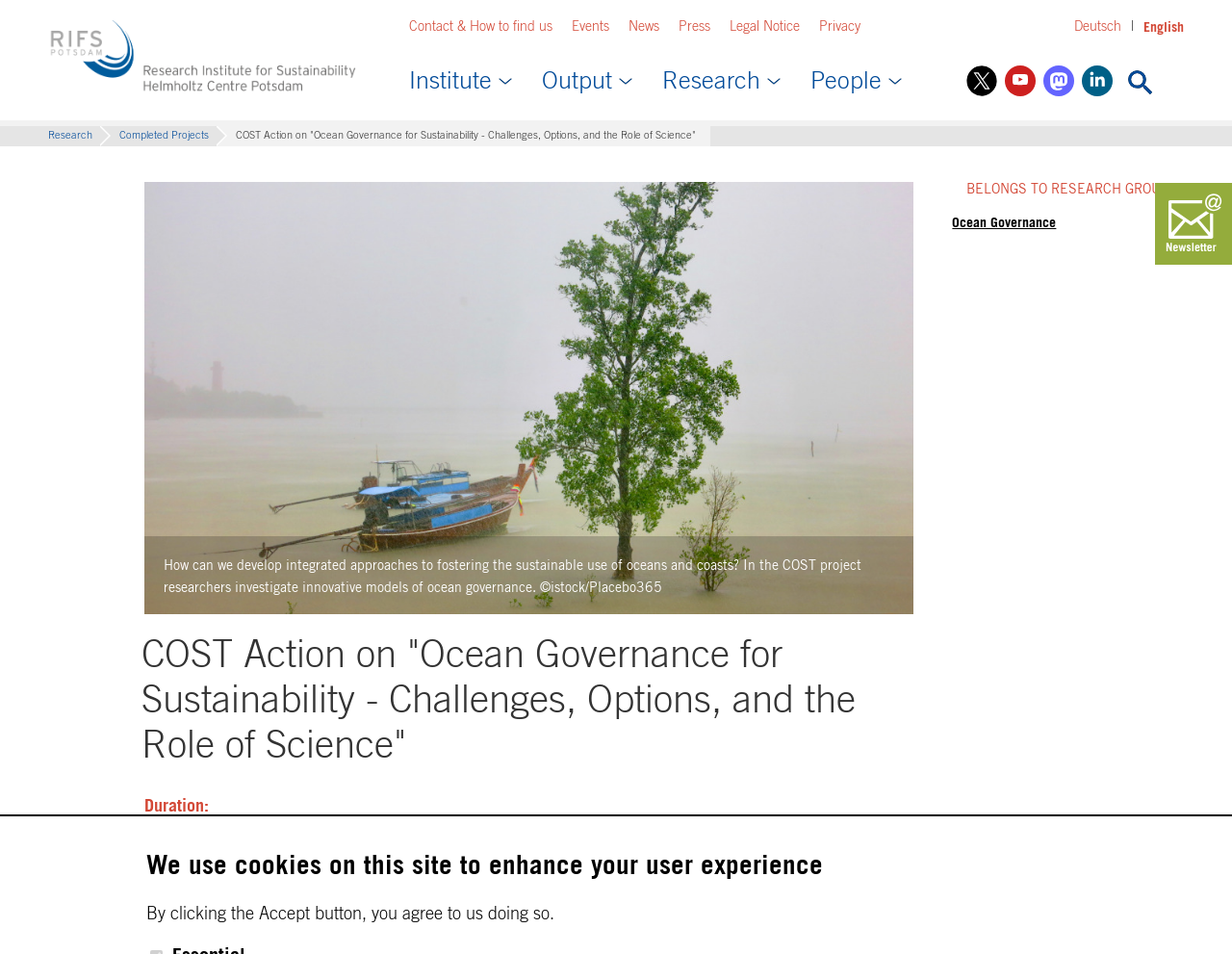What social media platforms are available on the webpage?
Using the visual information from the image, give a one-word or short-phrase answer.

Twitter, Youtube, Mastodon, Linkedin